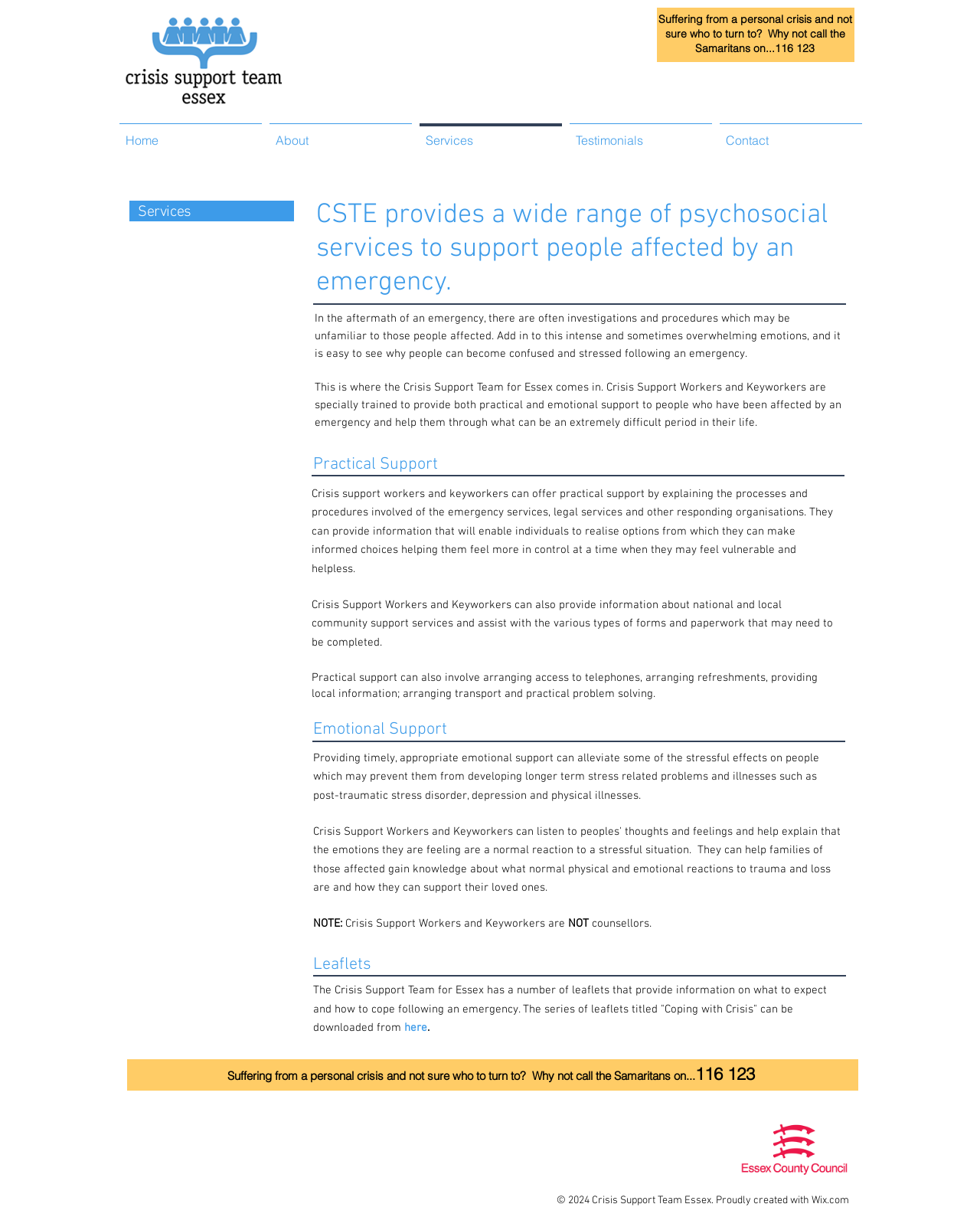Please locate the bounding box coordinates of the element that should be clicked to achieve the given instruction: "Click the 'Services' link".

[0.424, 0.101, 0.577, 0.118]